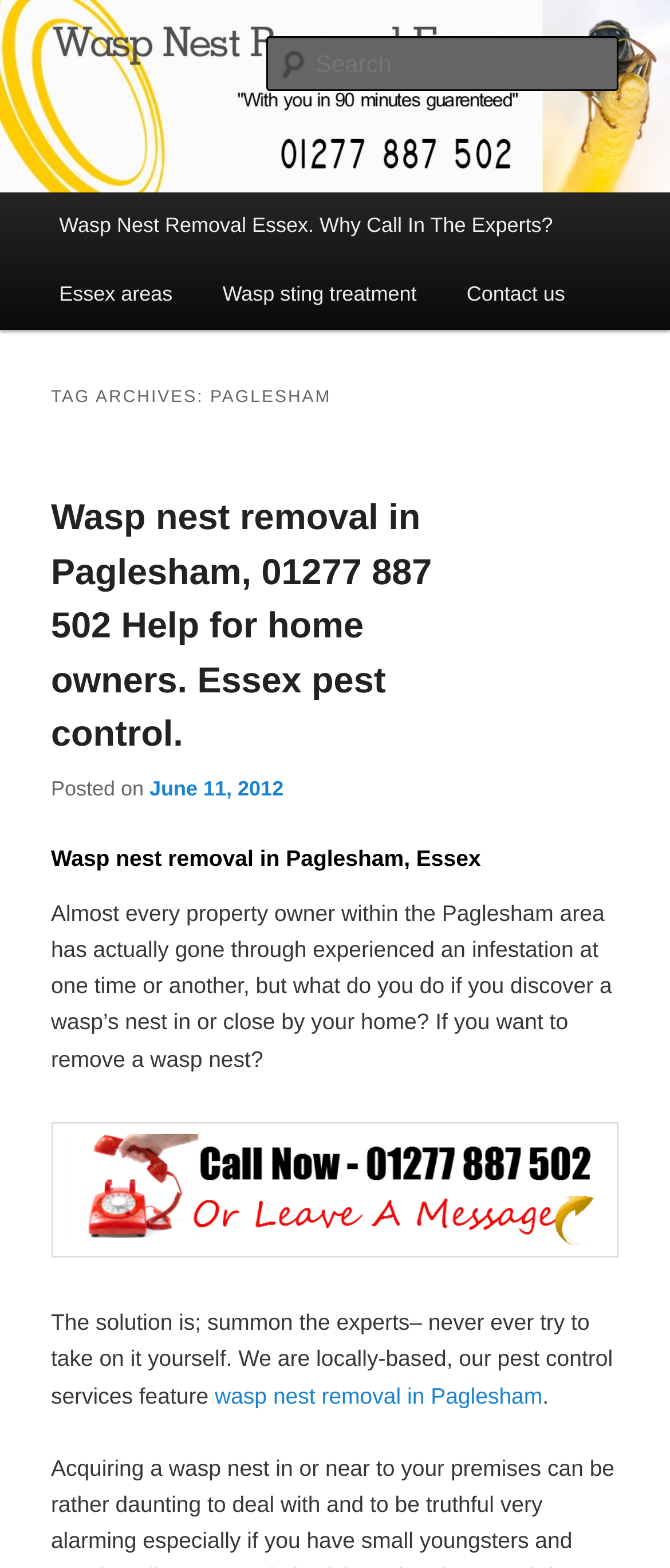Identify the bounding box coordinates necessary to click and complete the given instruction: "Contact us".

[0.659, 0.167, 0.881, 0.211]